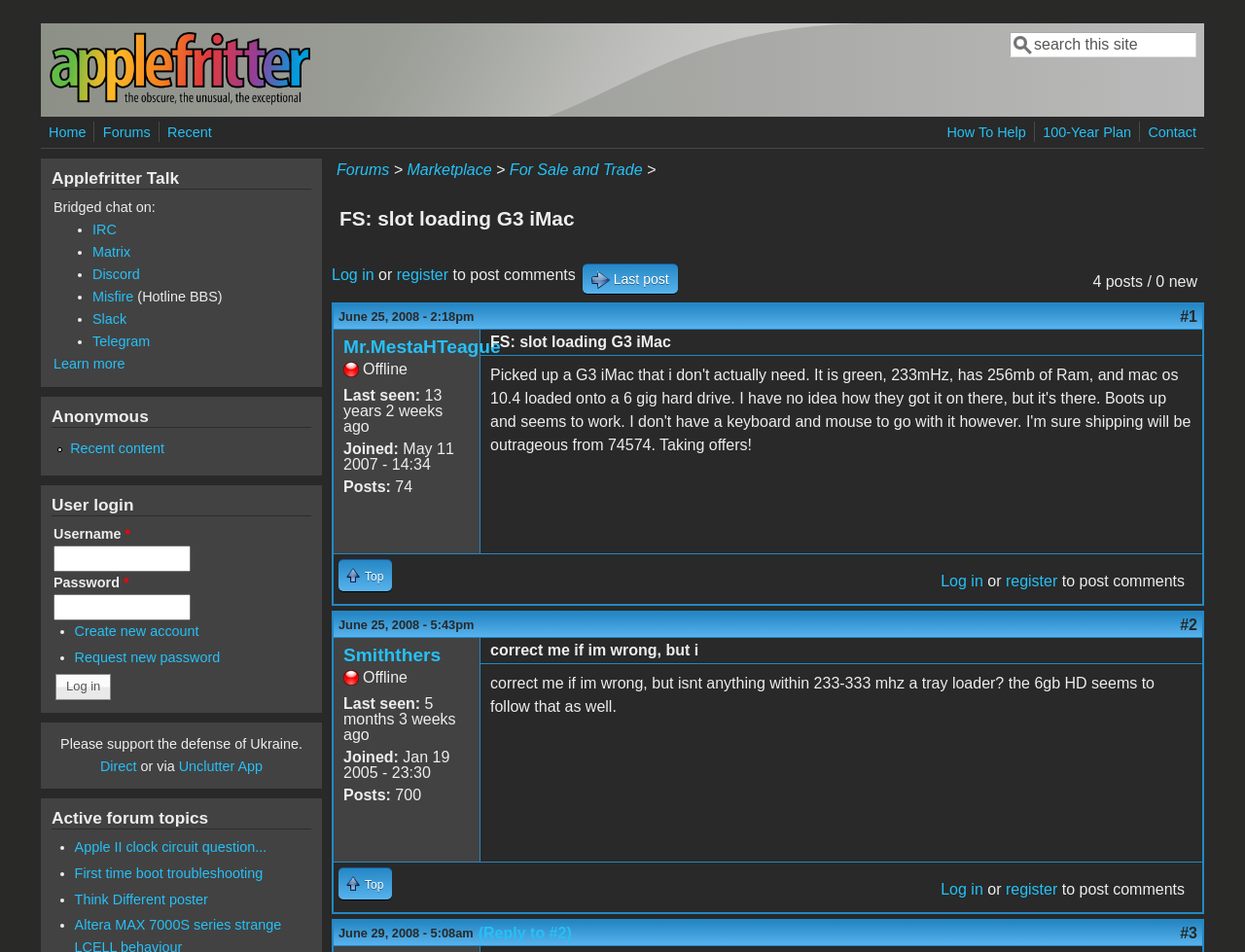Locate the bounding box coordinates of the clickable element to fulfill the following instruction: "View the last post". Provide the coordinates as four float numbers between 0 and 1 in the format [left, top, right, bottom].

[0.468, 0.277, 0.544, 0.308]